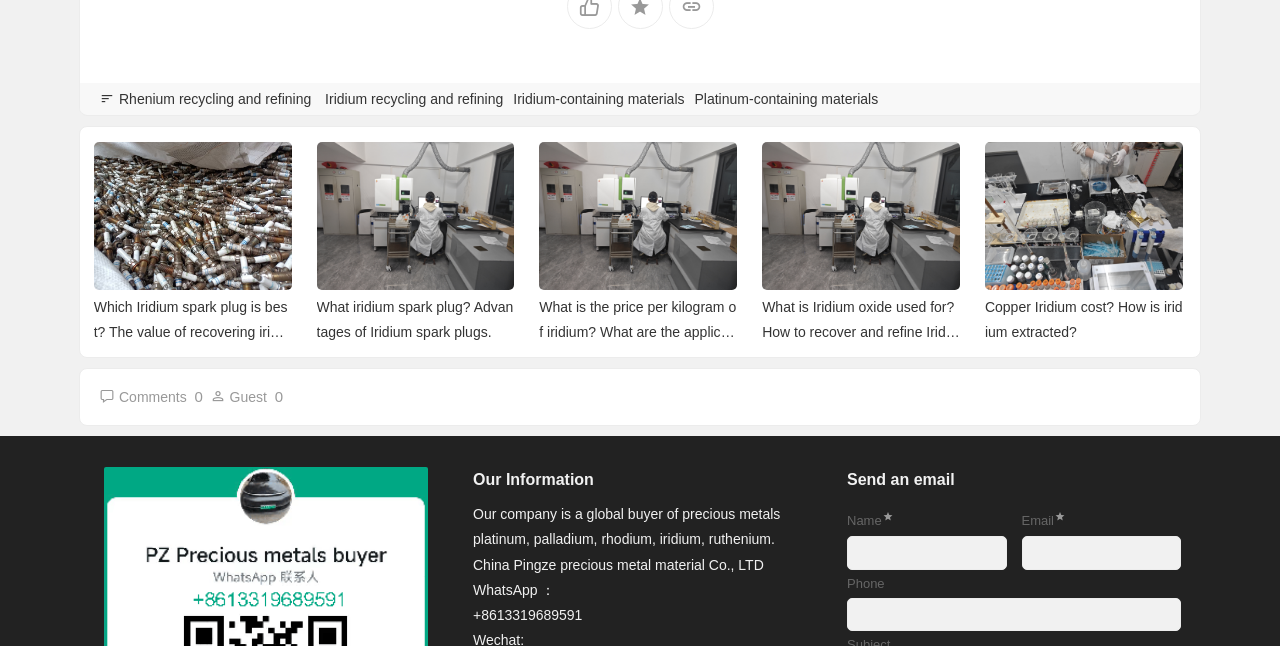Provide a short, one-word or phrase answer to the question below:
What is the purpose of the webpage?

To provide information about iridium and its applications